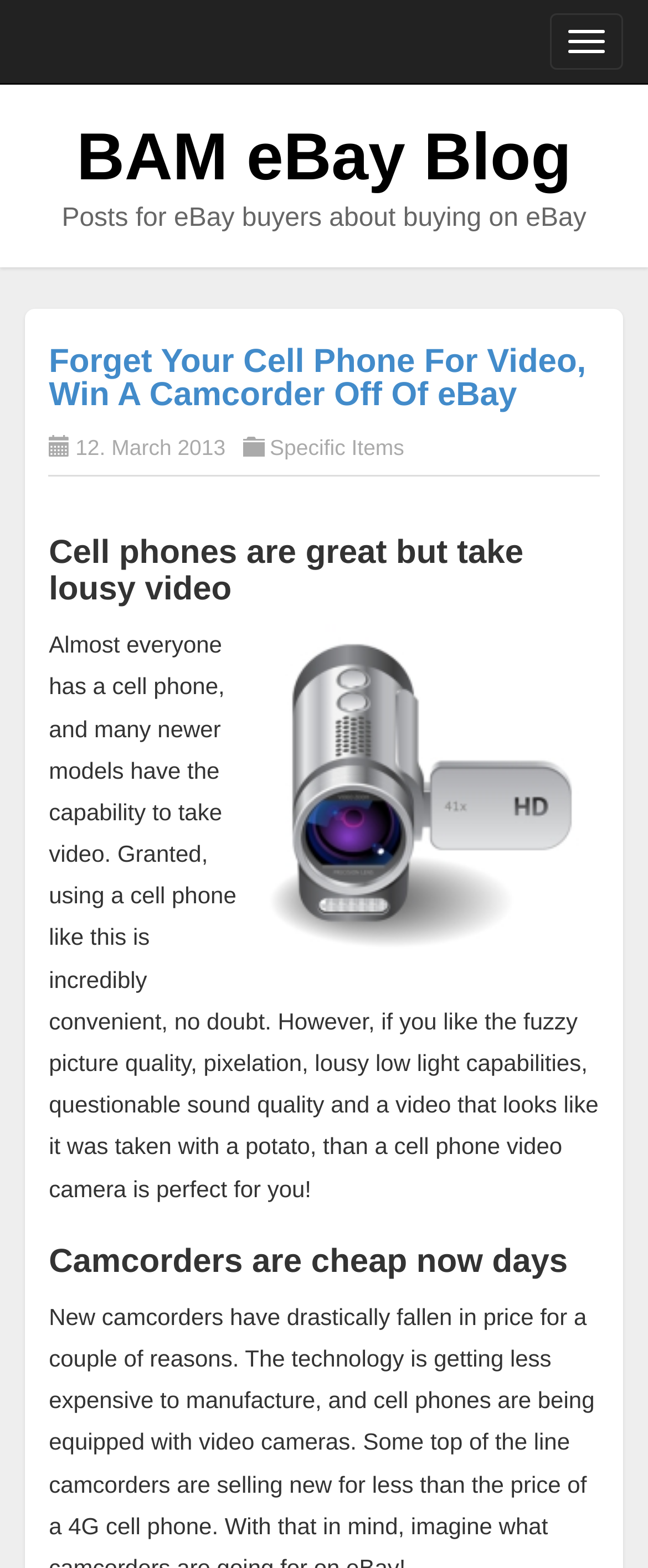Use the details in the image to answer the question thoroughly: 
What is the theme of the posts on this page?

I inferred that the theme of the posts on this page is related to eBay buying because the website is called 'BAM eBay Blog' and the posts seem to be discussing topics related to buying on eBay.